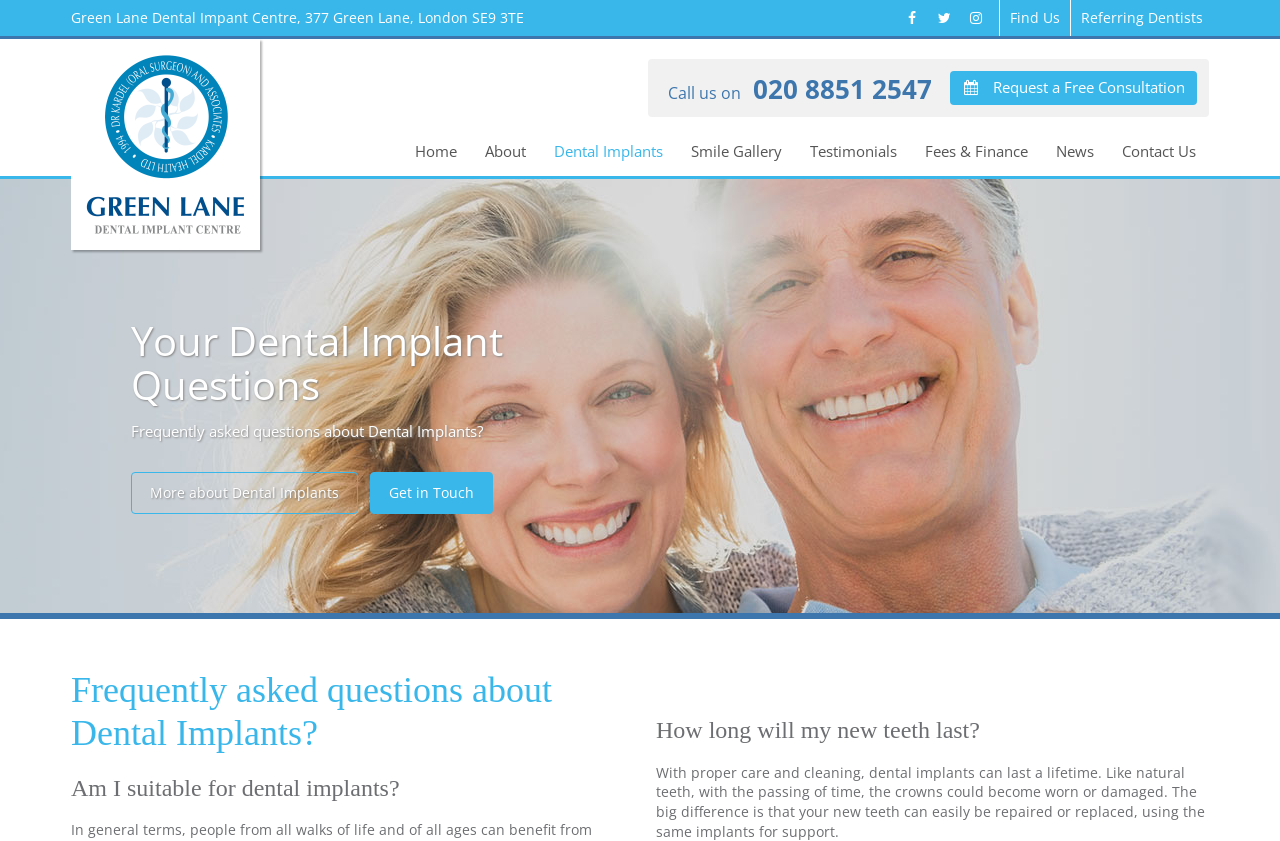What is the purpose of dental implants?
Carefully examine the image and provide a detailed answer to the question.

I found the answer by reading the static text element on the page, which says 'With proper care and cleaning, dental implants can last a lifetime. Like natural teeth, with the passing of time, the crowns could become worn or damaged. The big difference is that your new teeth can easily be repaired or replaced, using the same implants for support'.